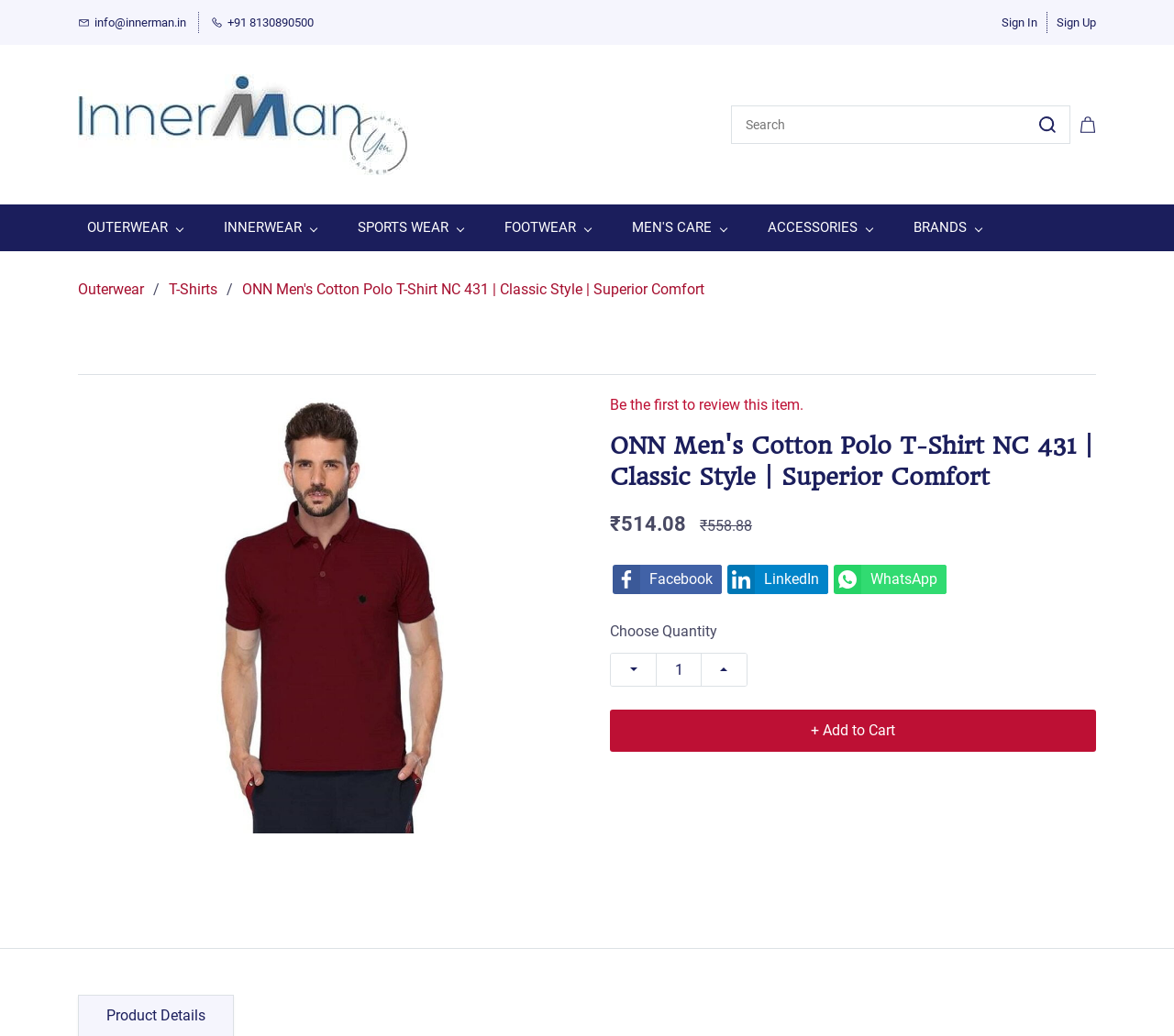Please identify the bounding box coordinates of the element that needs to be clicked to perform the following instruction: "Choose quantity".

[0.52, 0.601, 0.611, 0.617]